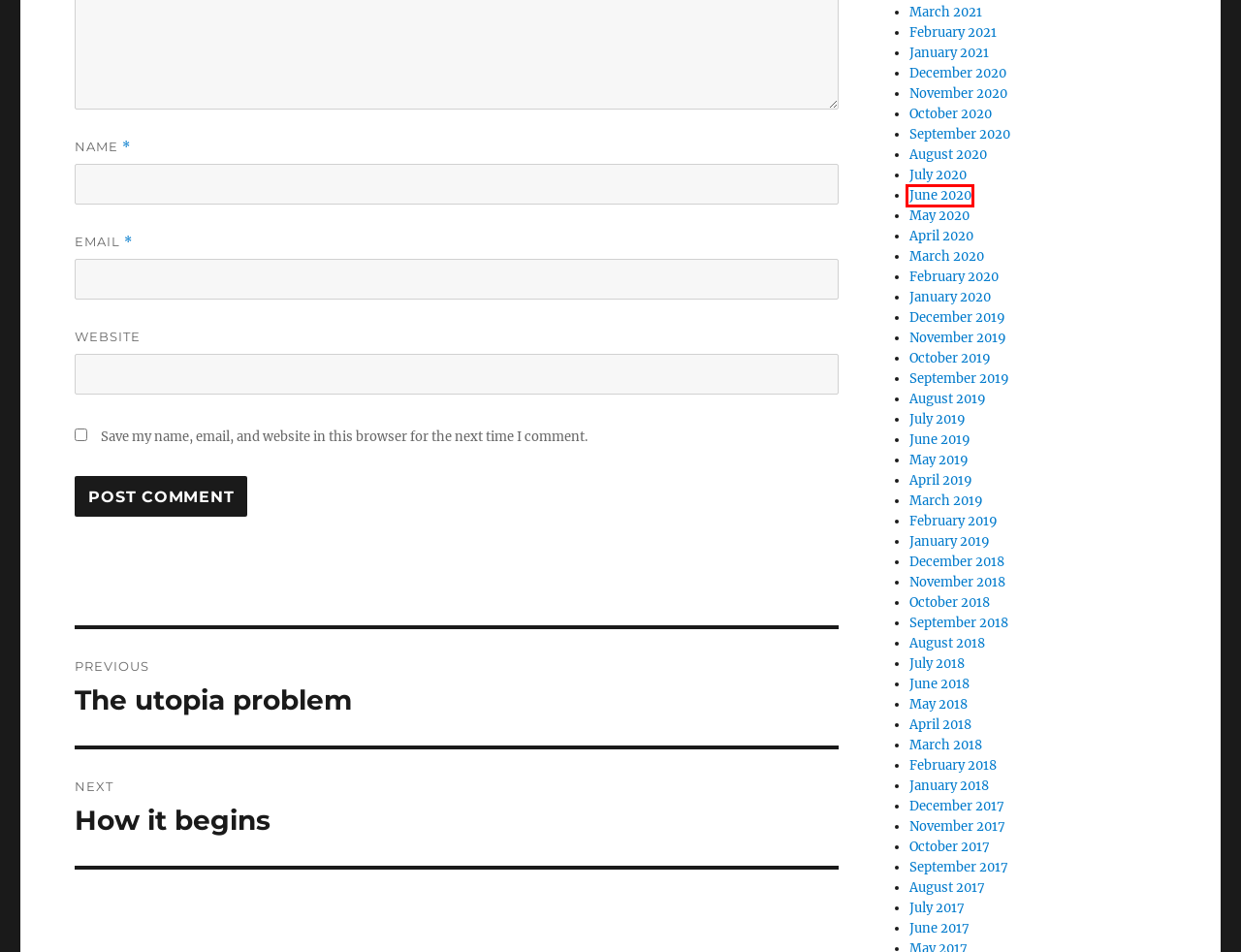Observe the screenshot of a webpage with a red bounding box around an element. Identify the webpage description that best fits the new page after the element inside the bounding box is clicked. The candidates are:
A. June 2017 – Ken’s Blog
B. June 2020 – Ken’s Blog
C. November 2019 – Ken’s Blog
D. September 2020 – Ken’s Blog
E. November 2018 – Ken’s Blog
F. January 2021 – Ken’s Blog
G. April 2020 – Ken’s Blog
H. October 2018 – Ken’s Blog

B